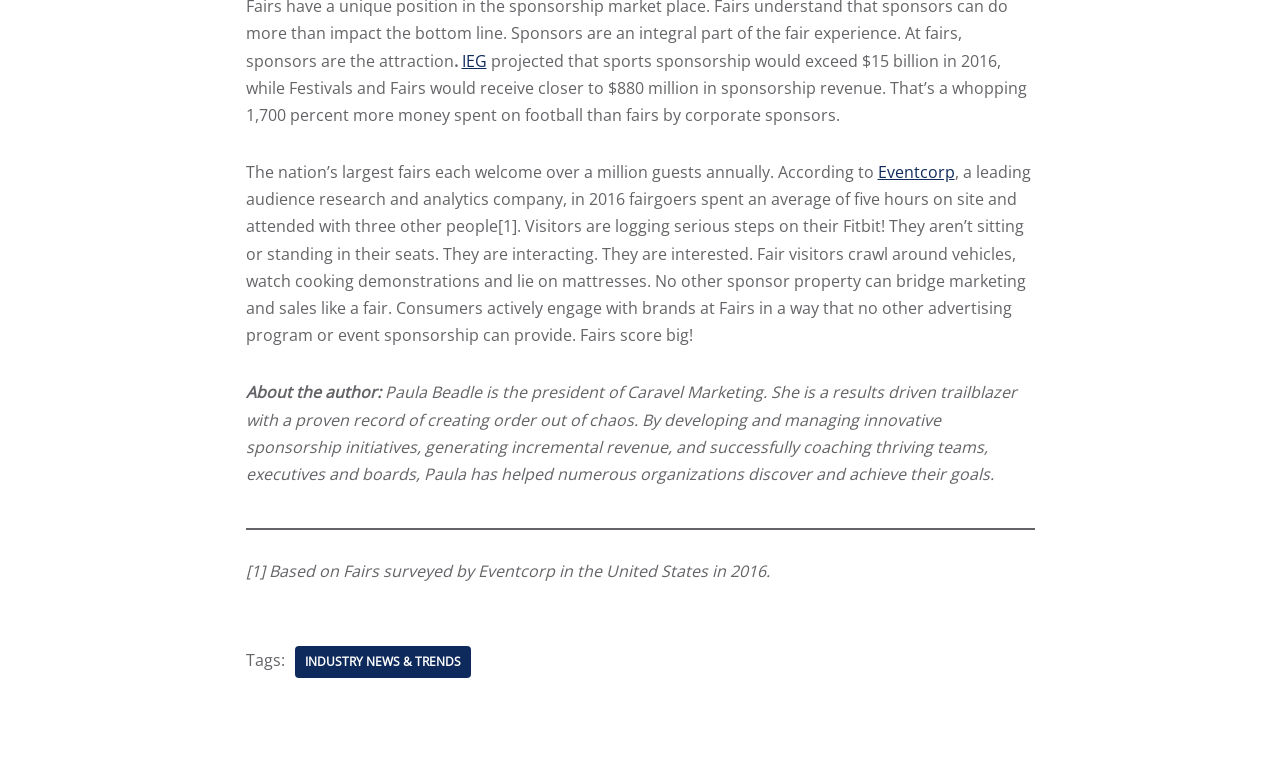What is the average time spent by fairgoers on site?
Please elaborate on the answer to the question with detailed information.

According to the text, 'fairgoers spent an average of five hours on site', which indicates that the average time spent by fairgoers on site is five hours.